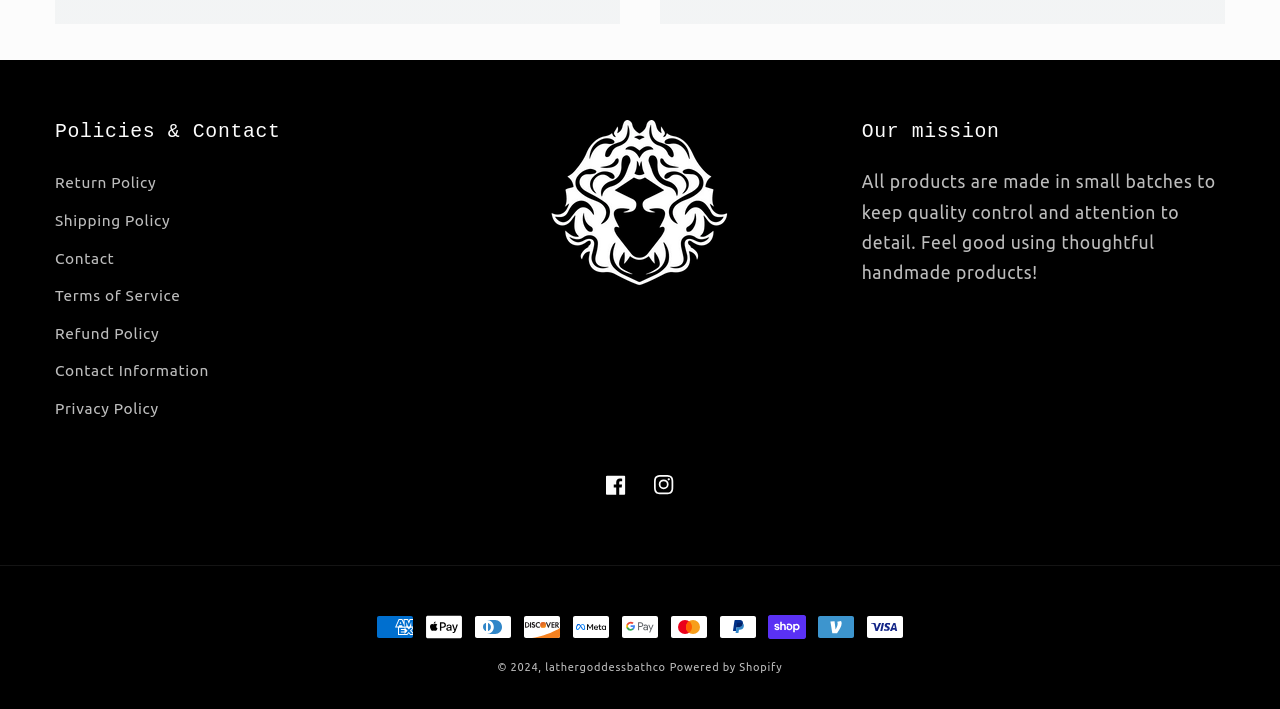What is the company's mission?
Analyze the image and provide a thorough answer to the question.

Based on the webpage, the company's mission is stated in the 'Our mission' section, which says 'All products are made in small batches to keep quality control and attention to detail. Feel good using thoughtful handmade products!' This suggests that the company prioritizes quality and attention to detail in its handmade products.